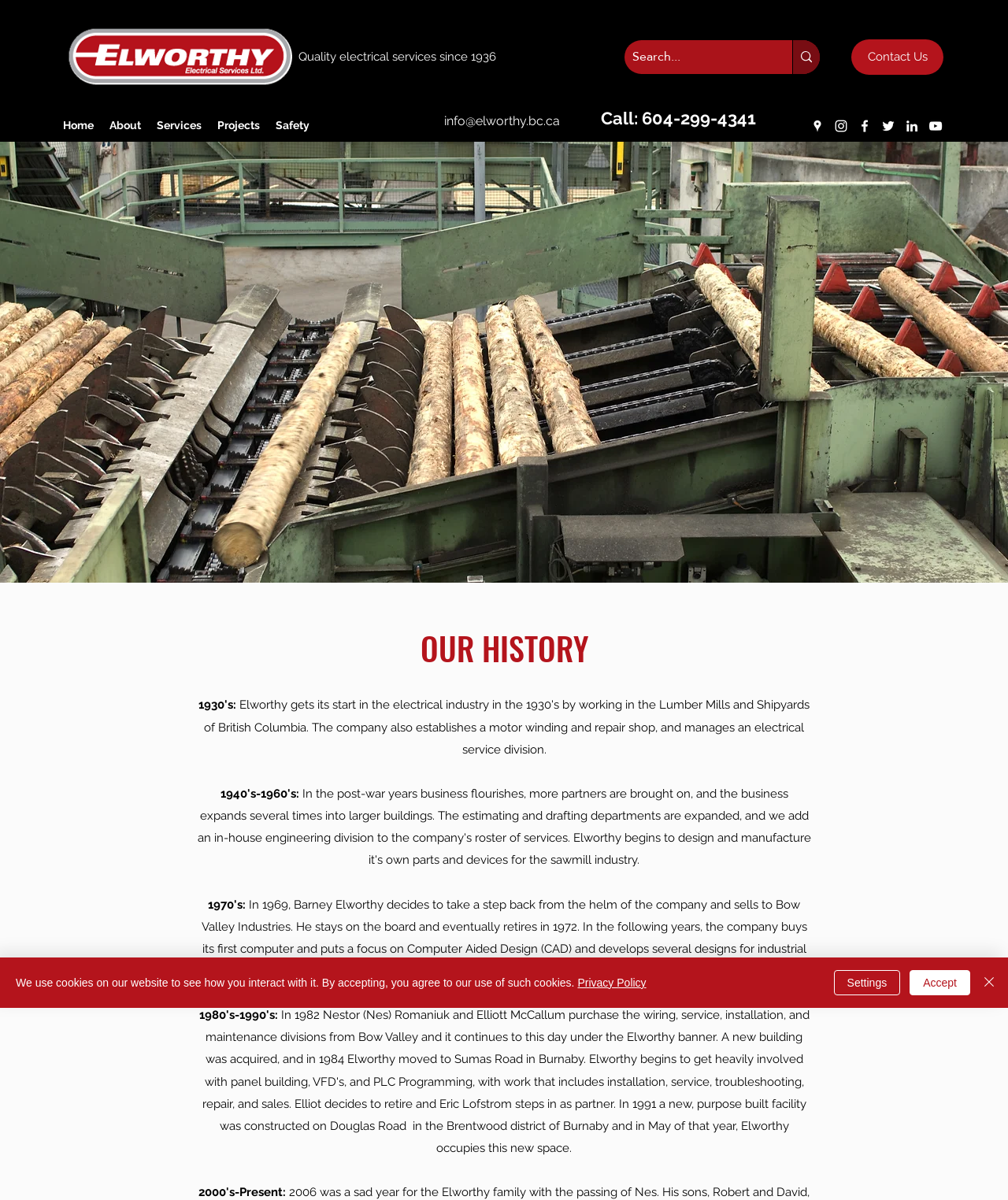What is the topic of the main content section?
Please answer the question with a single word or phrase, referencing the image.

Our History